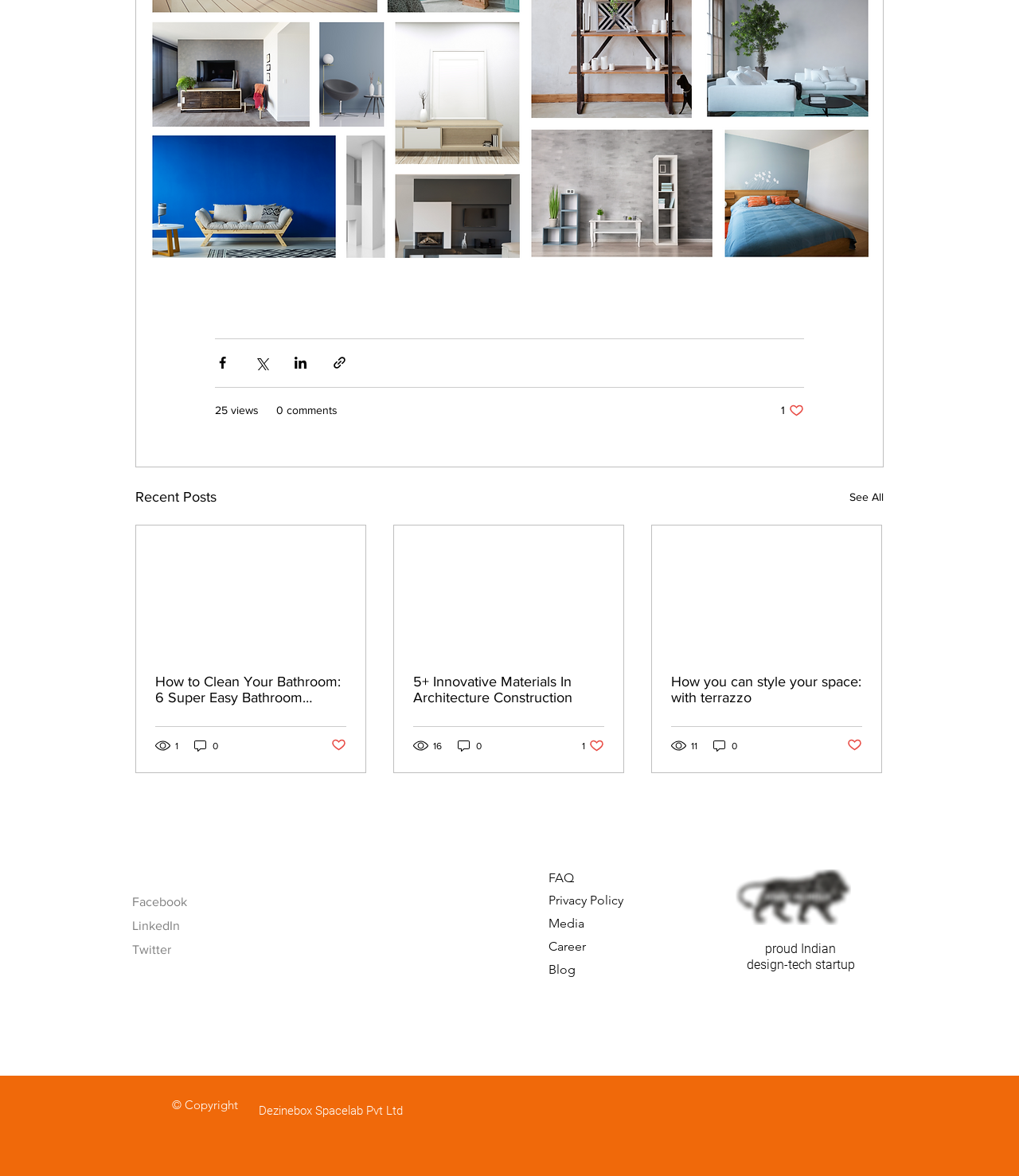Please identify the bounding box coordinates of the element's region that I should click in order to complete the following instruction: "Read the article about cleaning bathroom". The bounding box coordinates consist of four float numbers between 0 and 1, i.e., [left, top, right, bottom].

[0.152, 0.573, 0.34, 0.6]